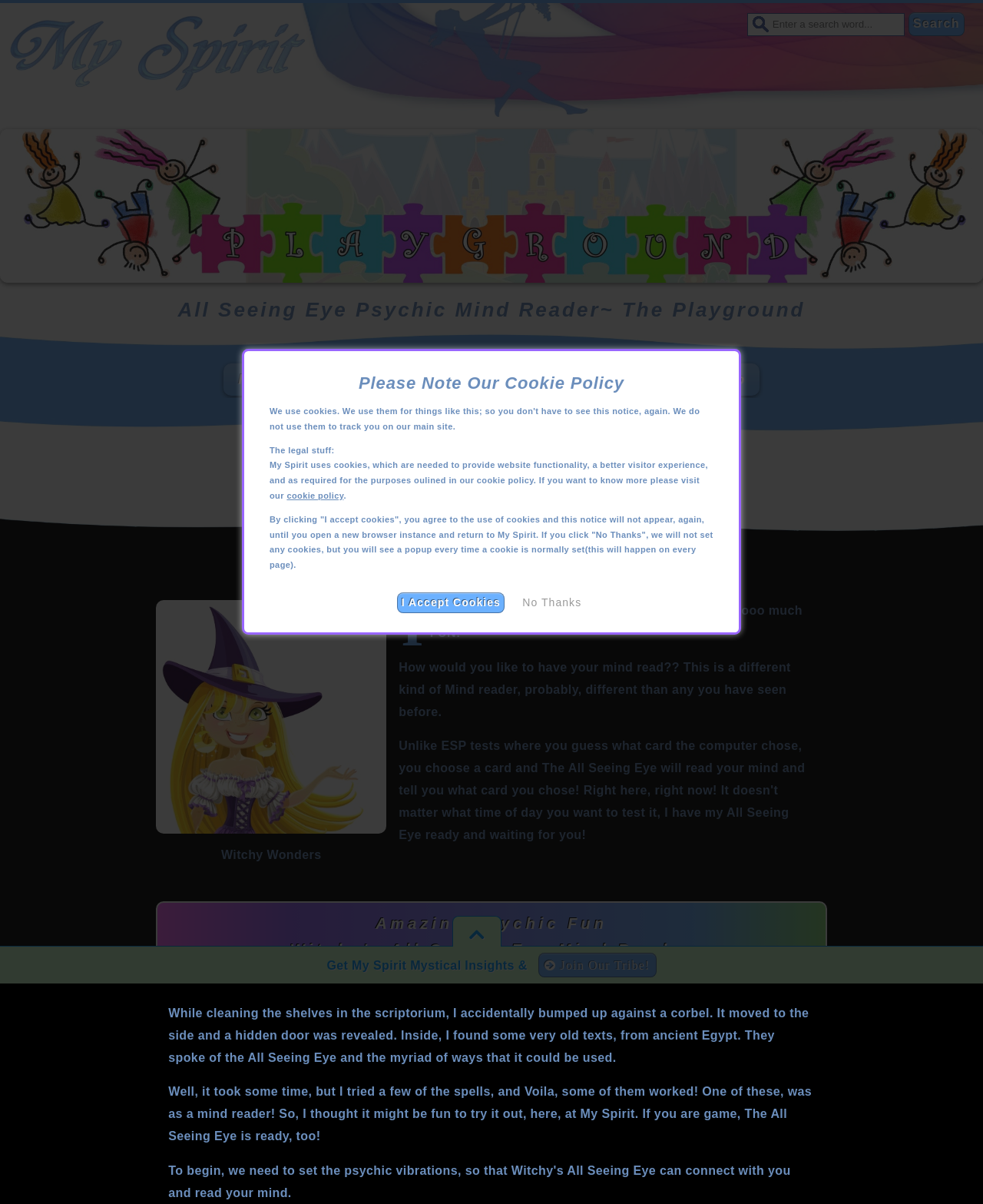What is the name of the place where the author found the old texts?
Please answer the question with a detailed response using the information from the screenshot.

I found the answer by reading the static text 'While cleaning the shelves in the scriptorium, I accidentally bumped up against a corbel.' which mentions the scriptorium as the place where the author found the old texts.